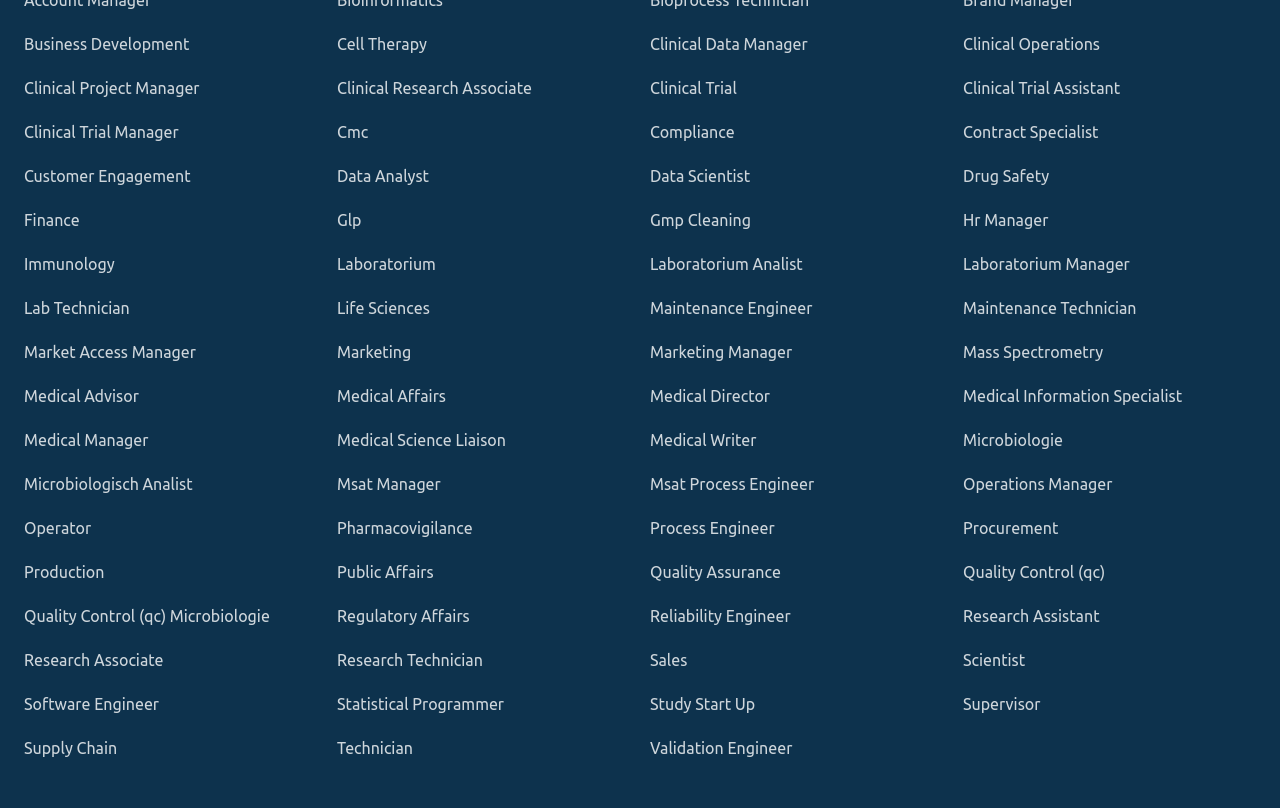Based on the description "Public Affairs", find the bounding box of the specified UI element.

[0.263, 0.693, 0.492, 0.723]